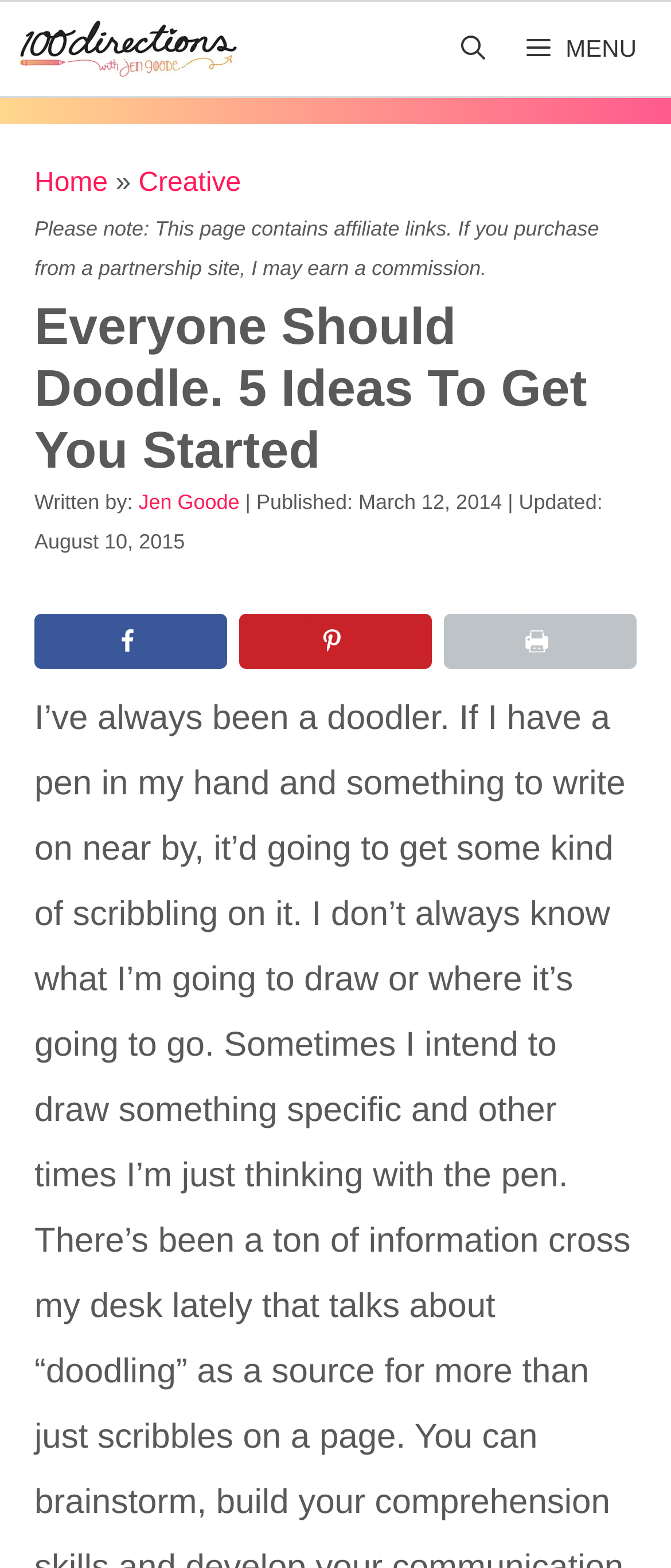Can you find and provide the title of the webpage?

Everyone Should Doodle. 5 Ideas To Get You Started